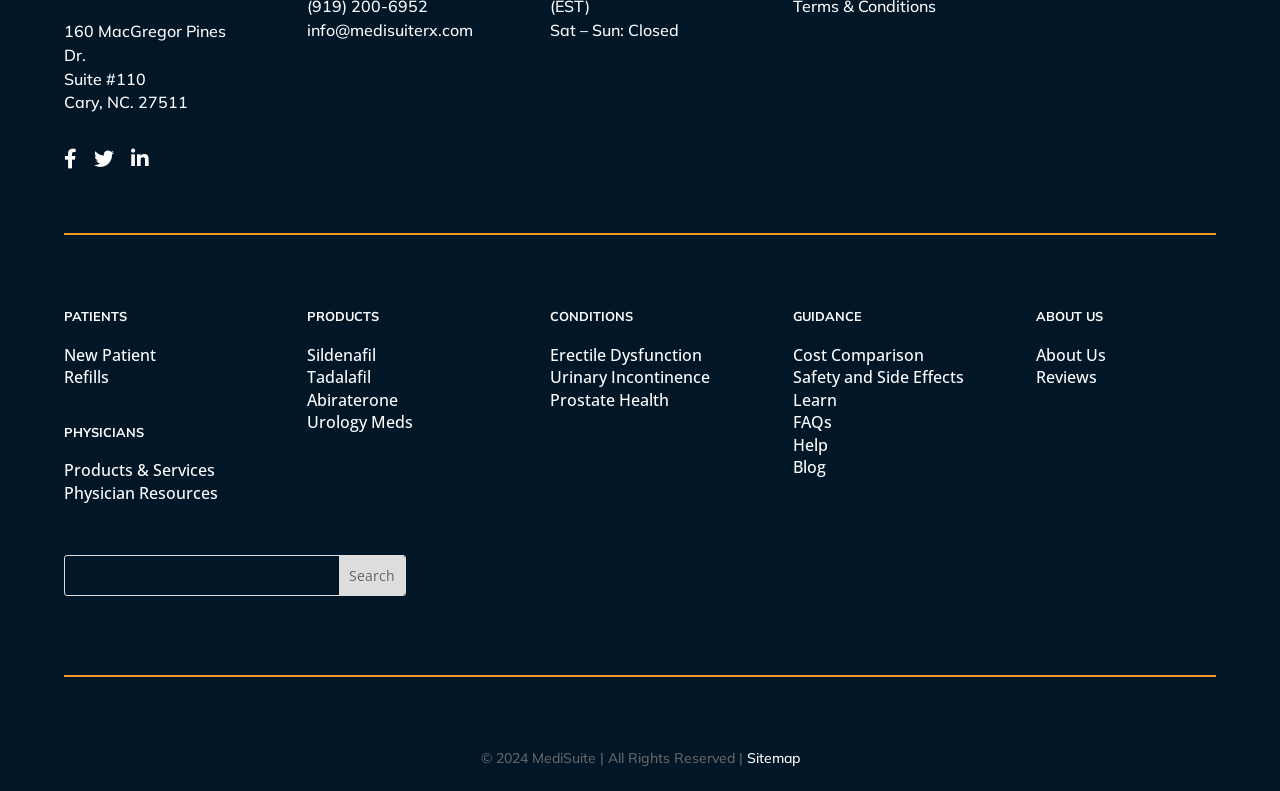Locate the bounding box coordinates of the area where you should click to accomplish the instruction: "Contact us via email".

[0.24, 0.026, 0.37, 0.051]